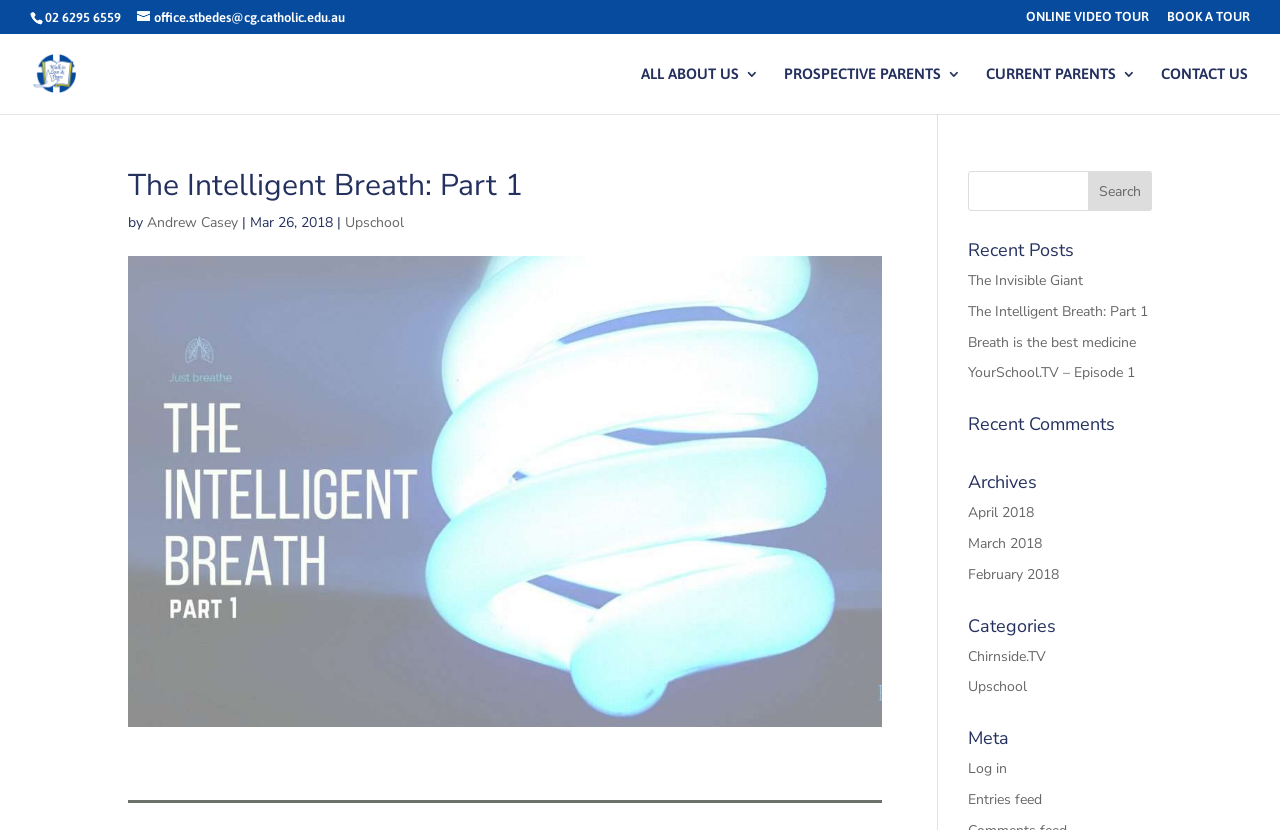Answer this question using a single word or a brief phrase:
What is the phone number of St Bede's Primary School?

02 6295 6559